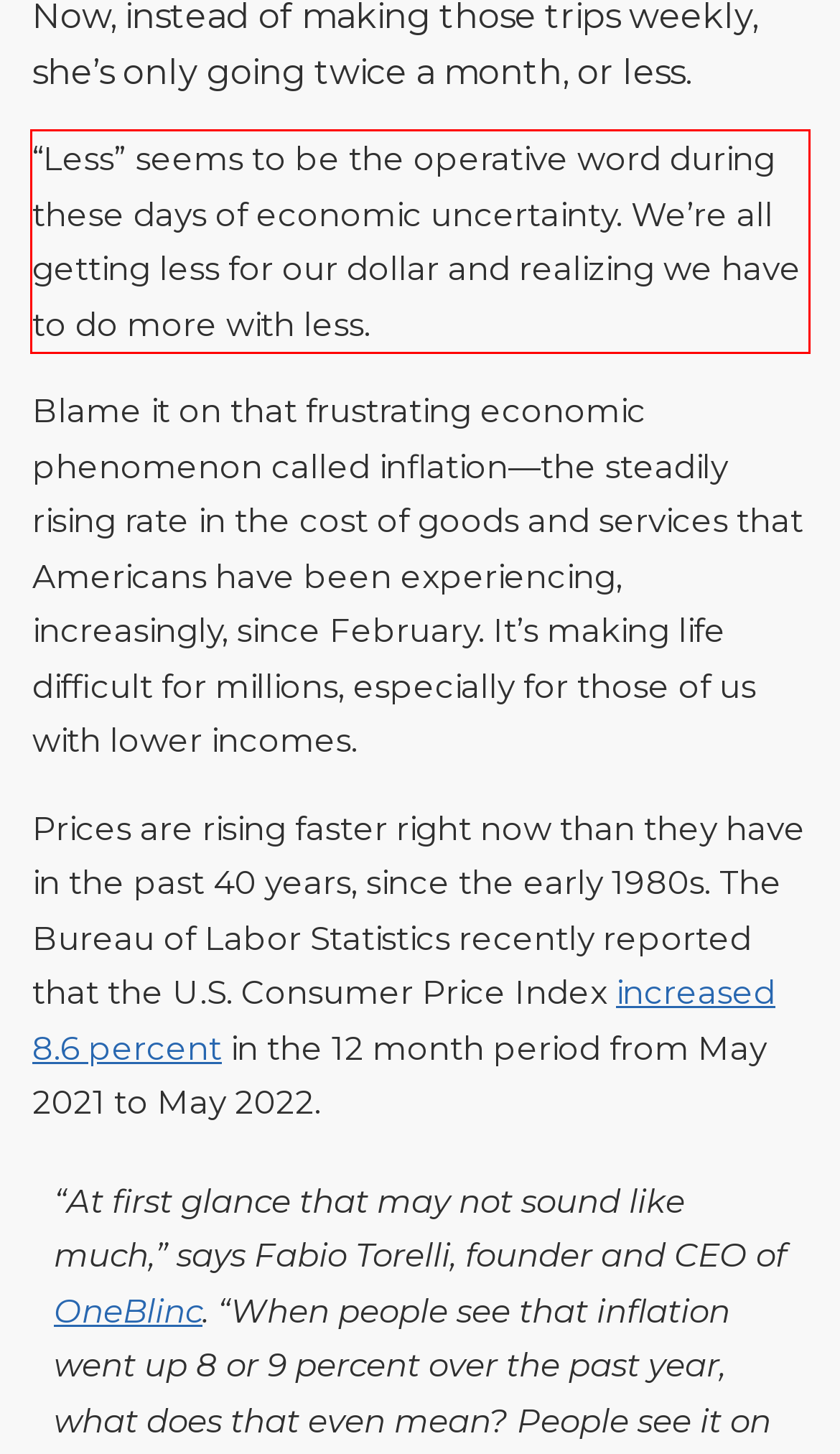Using the provided webpage screenshot, recognize the text content in the area marked by the red bounding box.

“Less” seems to be the operative word during these days of economic uncertainty. We’re all getting less for our dollar and realizing we have to do more with less.